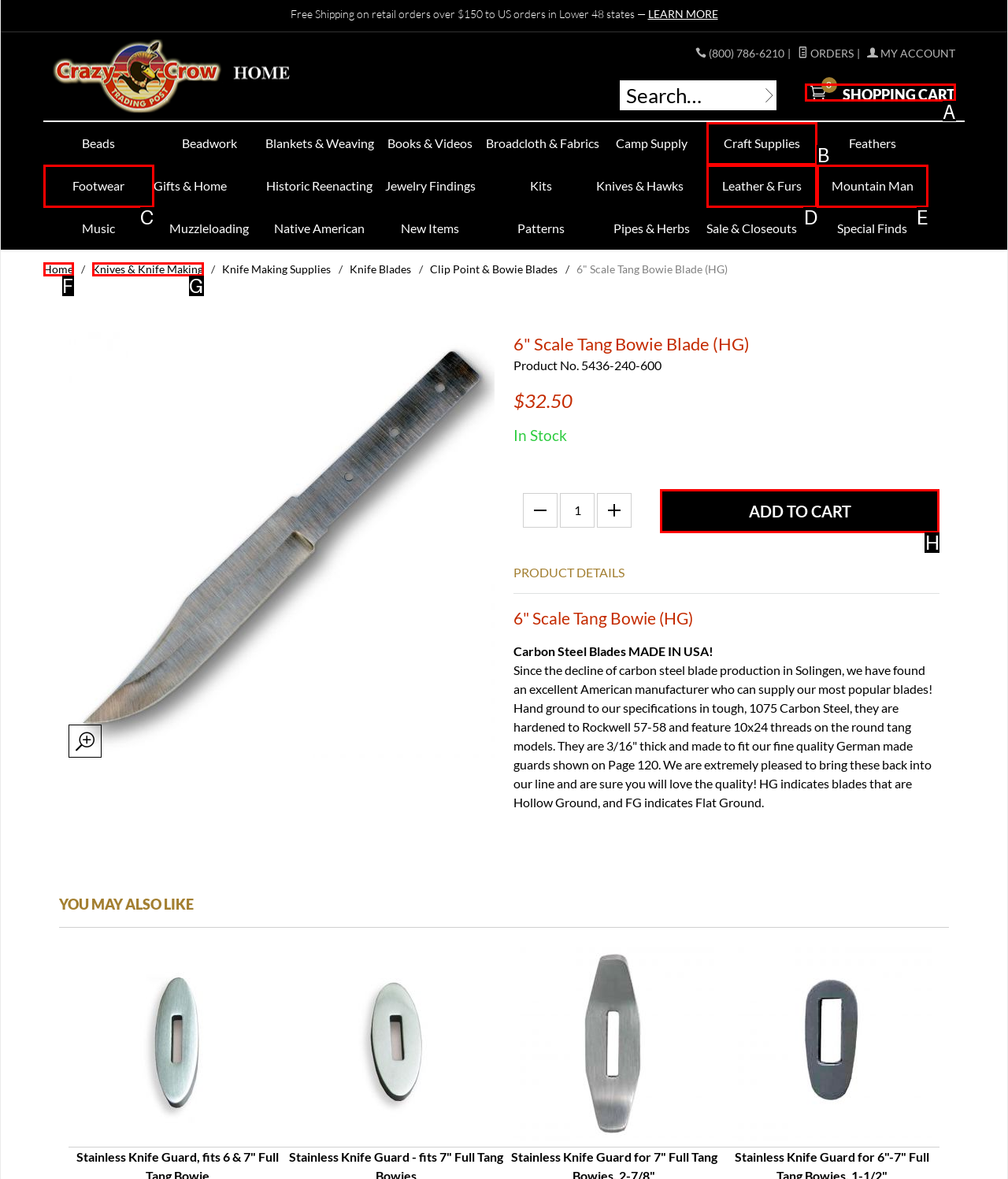Point out the HTML element I should click to achieve the following task: View shopping cart Provide the letter of the selected option from the choices.

A